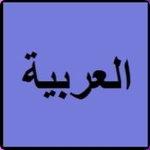Give a detailed account of the visual elements in the image.

The image displays the word "العربية," which translates to "Arabic" in English. The text is prominently featured in bold black font against a vibrant purple background, creating a striking contrast. This visual element represents the Arabic language, which is spoken by millions of people around the world and is known for its rich linguistic and cultural heritage. The bold typography emphasizes the significance of the language, inviting viewers to engage with its unique scripts and alphabet.